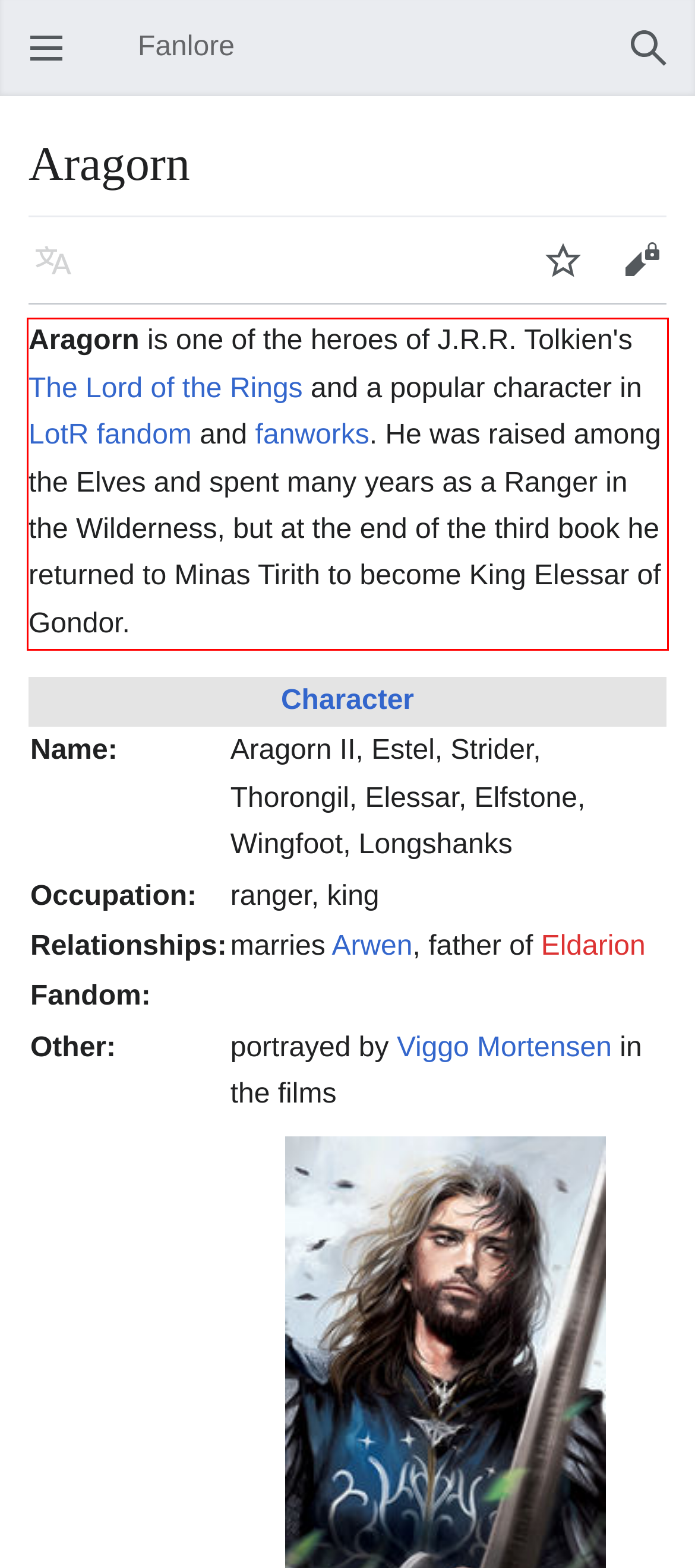Please analyze the screenshot of a webpage and extract the text content within the red bounding box using OCR.

Aragorn is one of the heroes of J.R.R. Tolkien's The Lord of the Rings and a popular character in LotR fandom and fanworks. He was raised among the Elves and spent many years as a Ranger in the Wilderness, but at the end of the third book he returned to Minas Tirith to become King Elessar of Gondor.